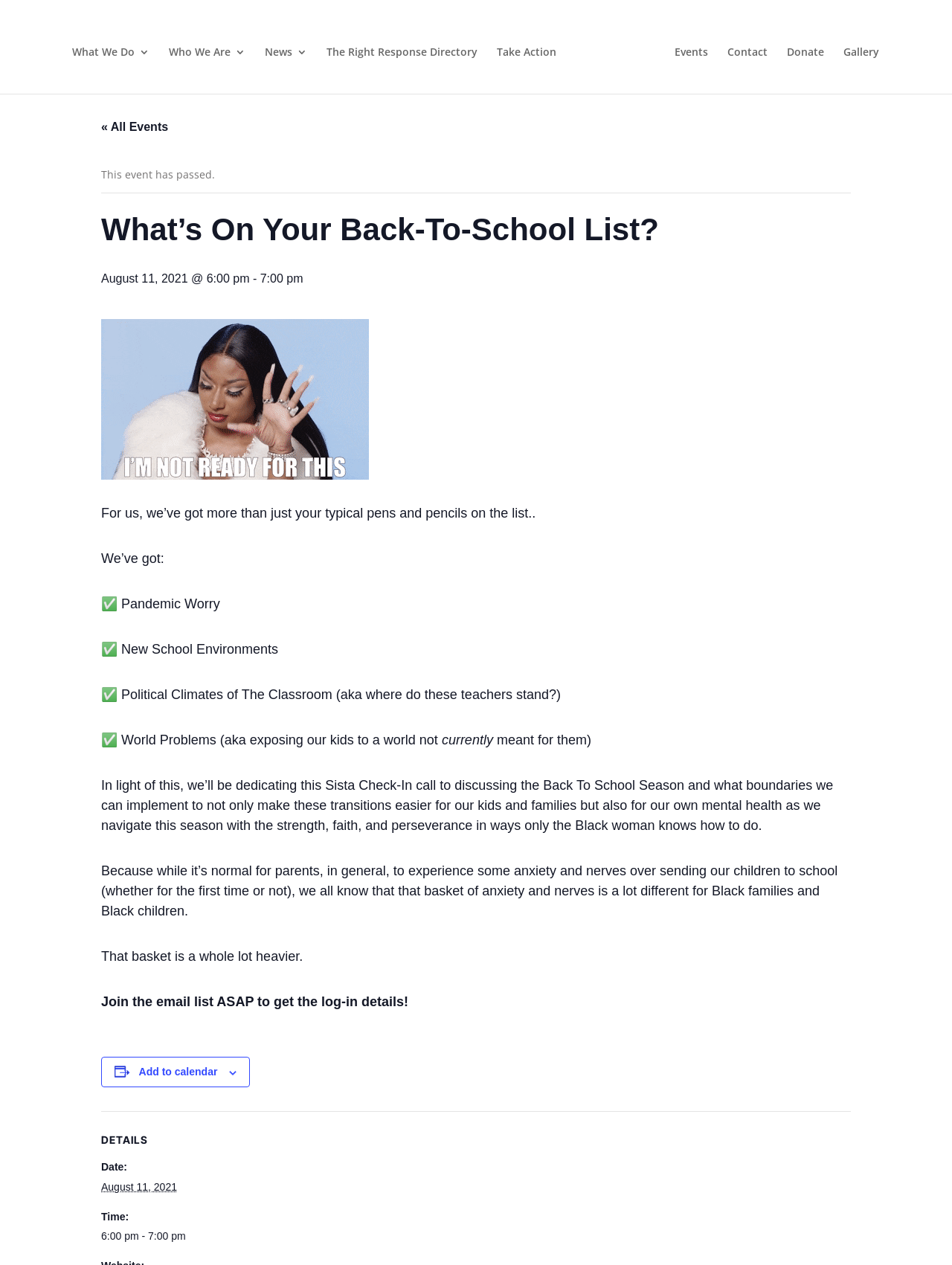Can you look at the image and give a comprehensive answer to the question:
What is the date of the event?

The date of the event can be found in the DETAILS section of the webpage, where it is listed as 'Date: 2021-08-11' and also mentioned in the text as 'August 11, 2021 @ 6:00 pm - 7:00 pm'.